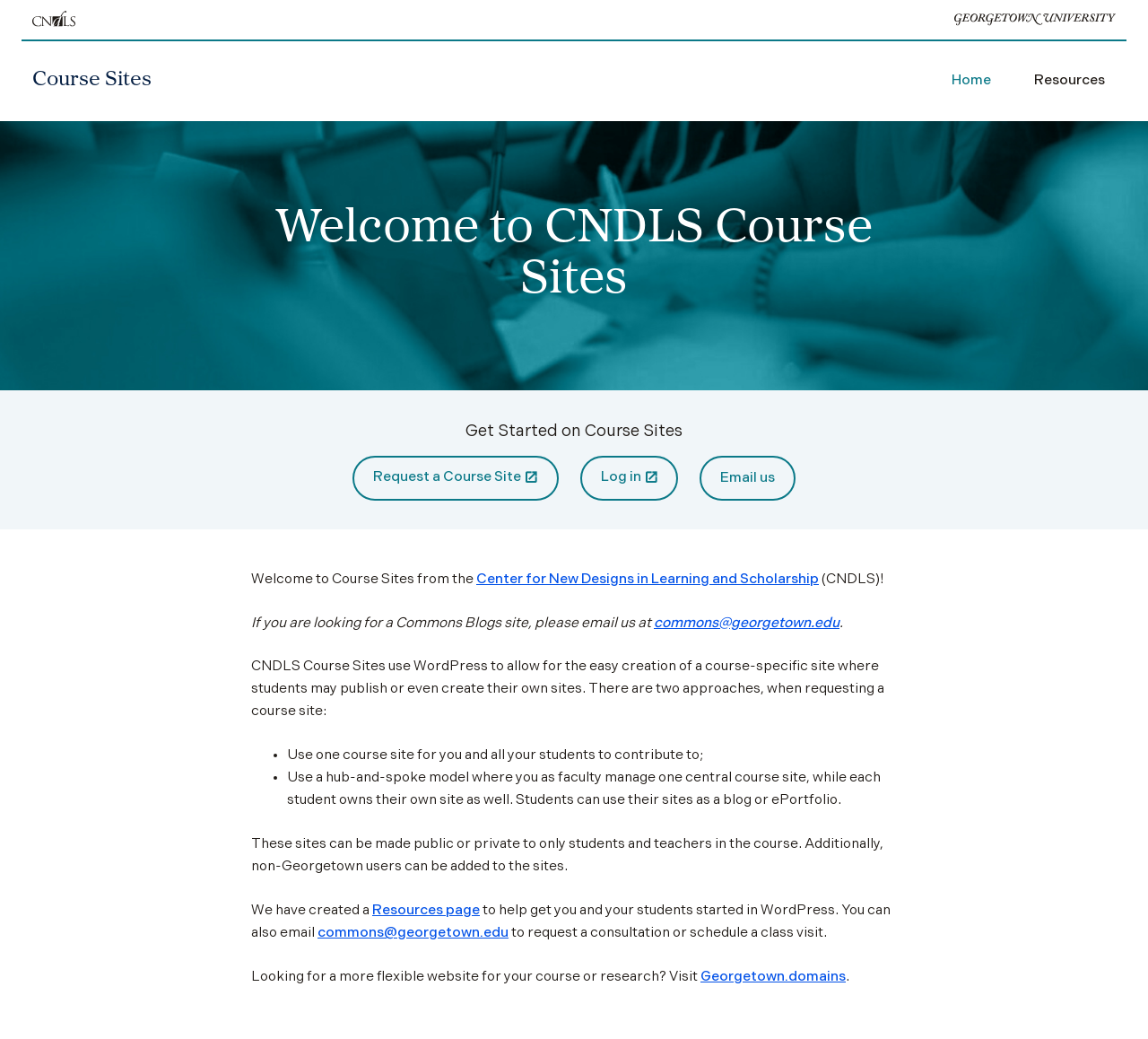Please pinpoint the bounding box coordinates for the region I should click to adhere to this instruction: "Visit the Center for New Designs in Learning and Scholarship website".

[0.028, 0.013, 0.065, 0.027]